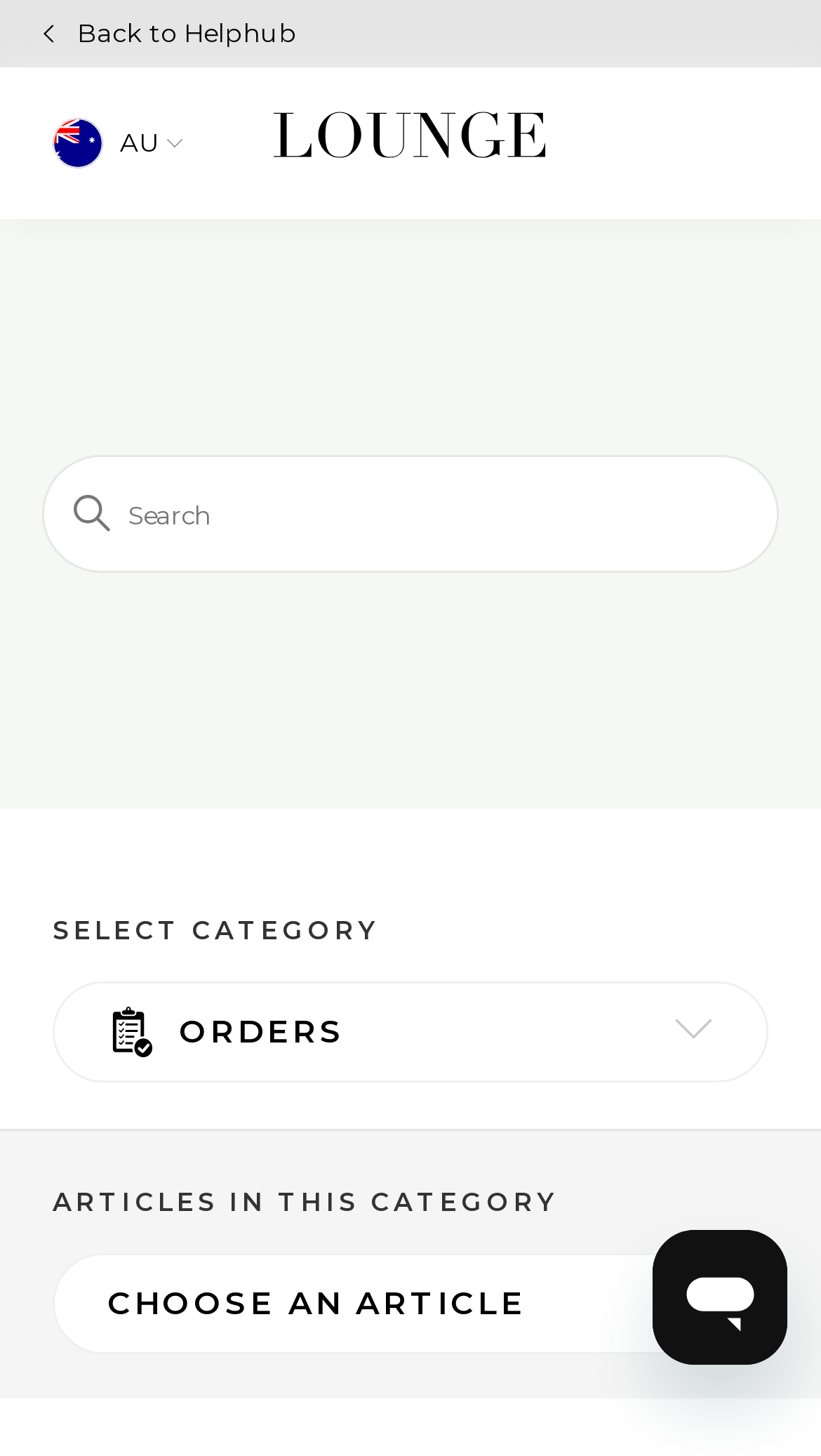Please find and give the text of the main heading on the webpage.

WHAT WILL MY ORDER LOOK LIKE?